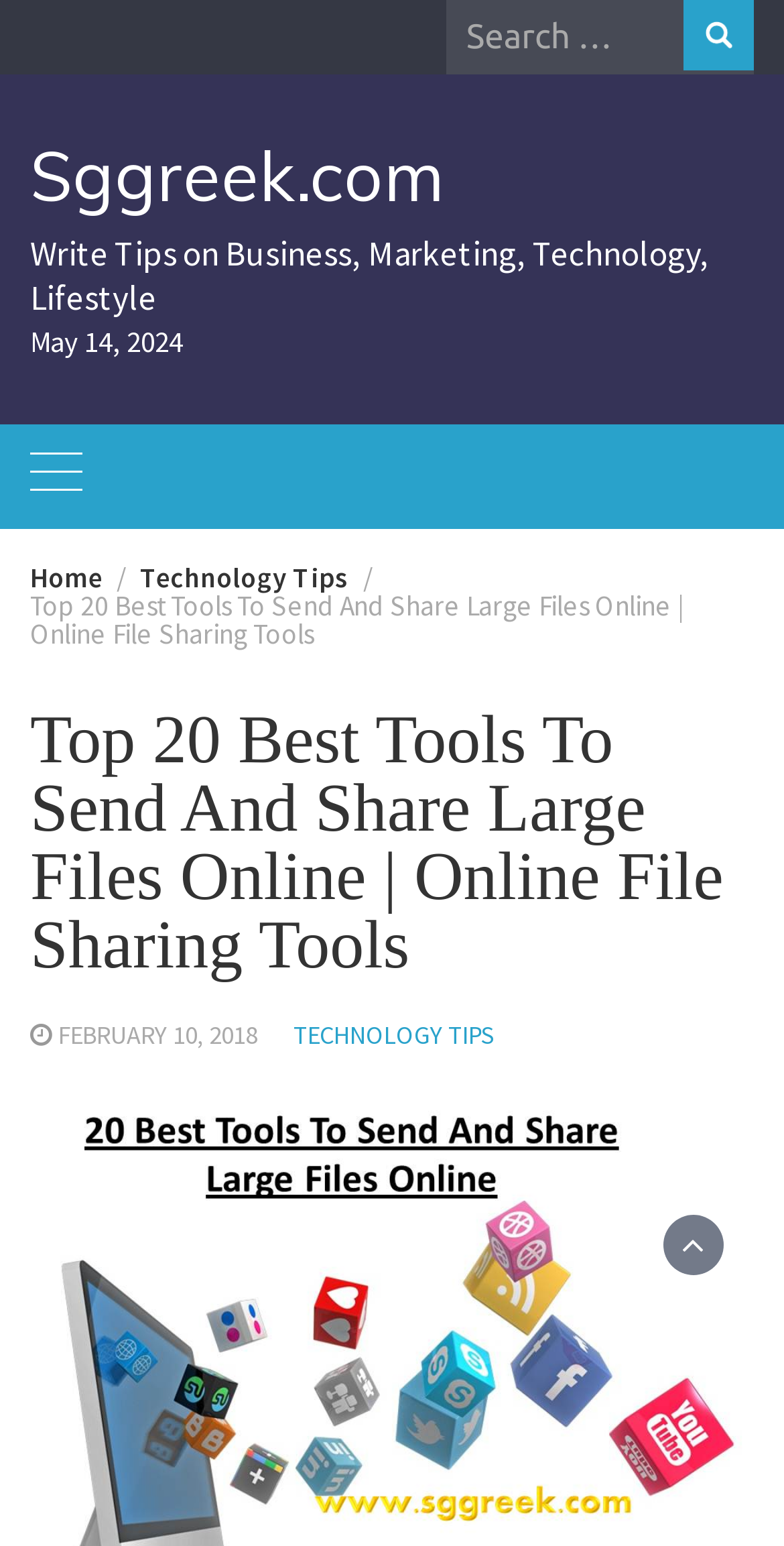Using the given description, provide the bounding box coordinates formatted as (top-left x, top-left y, bottom-right x, bottom-right y), with all values being floating point numbers between 0 and 1. Description: Web Development for Media

None